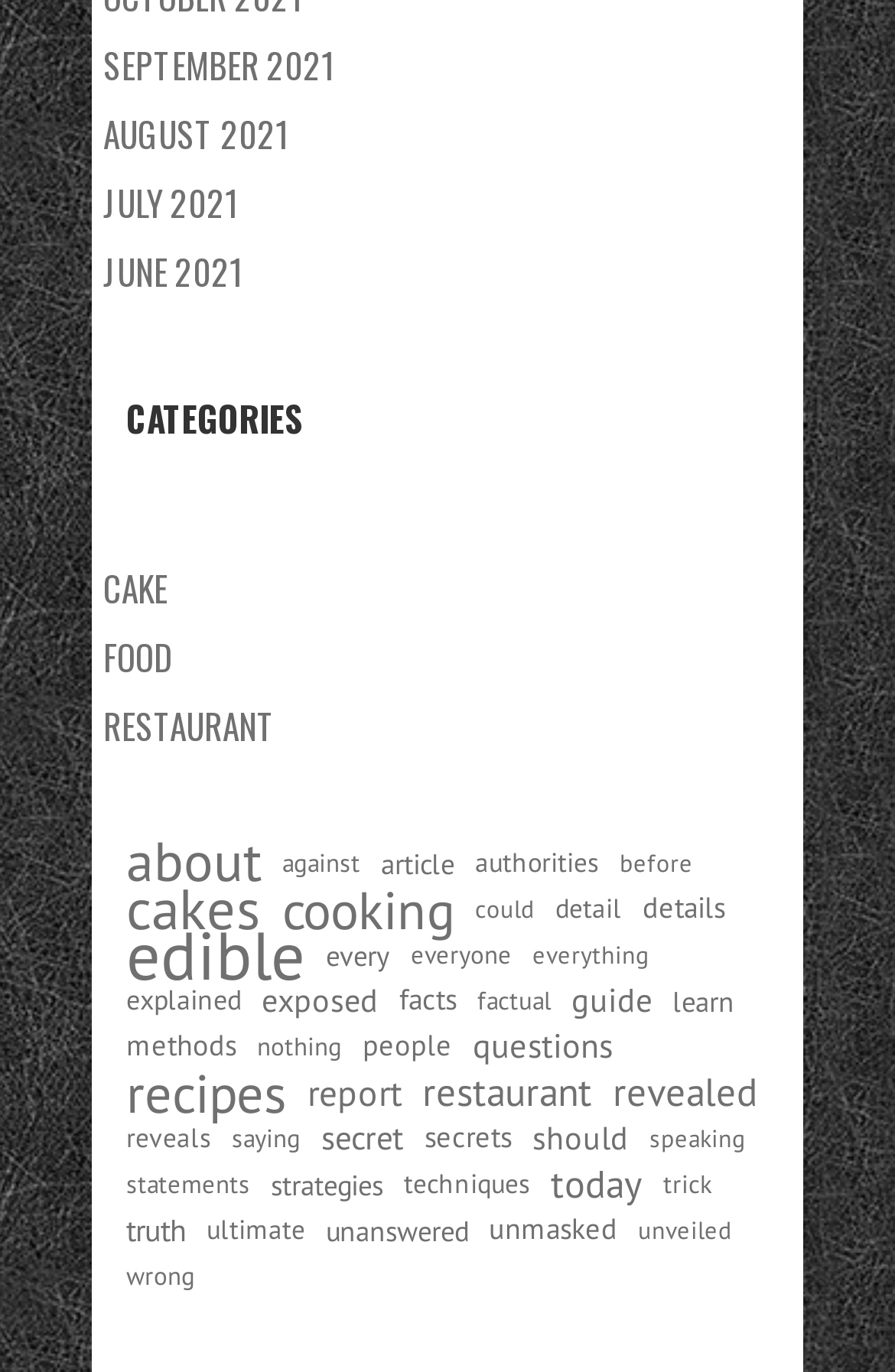Provide the bounding box coordinates of the HTML element this sentence describes: "edible".

[0.141, 0.679, 0.341, 0.712]